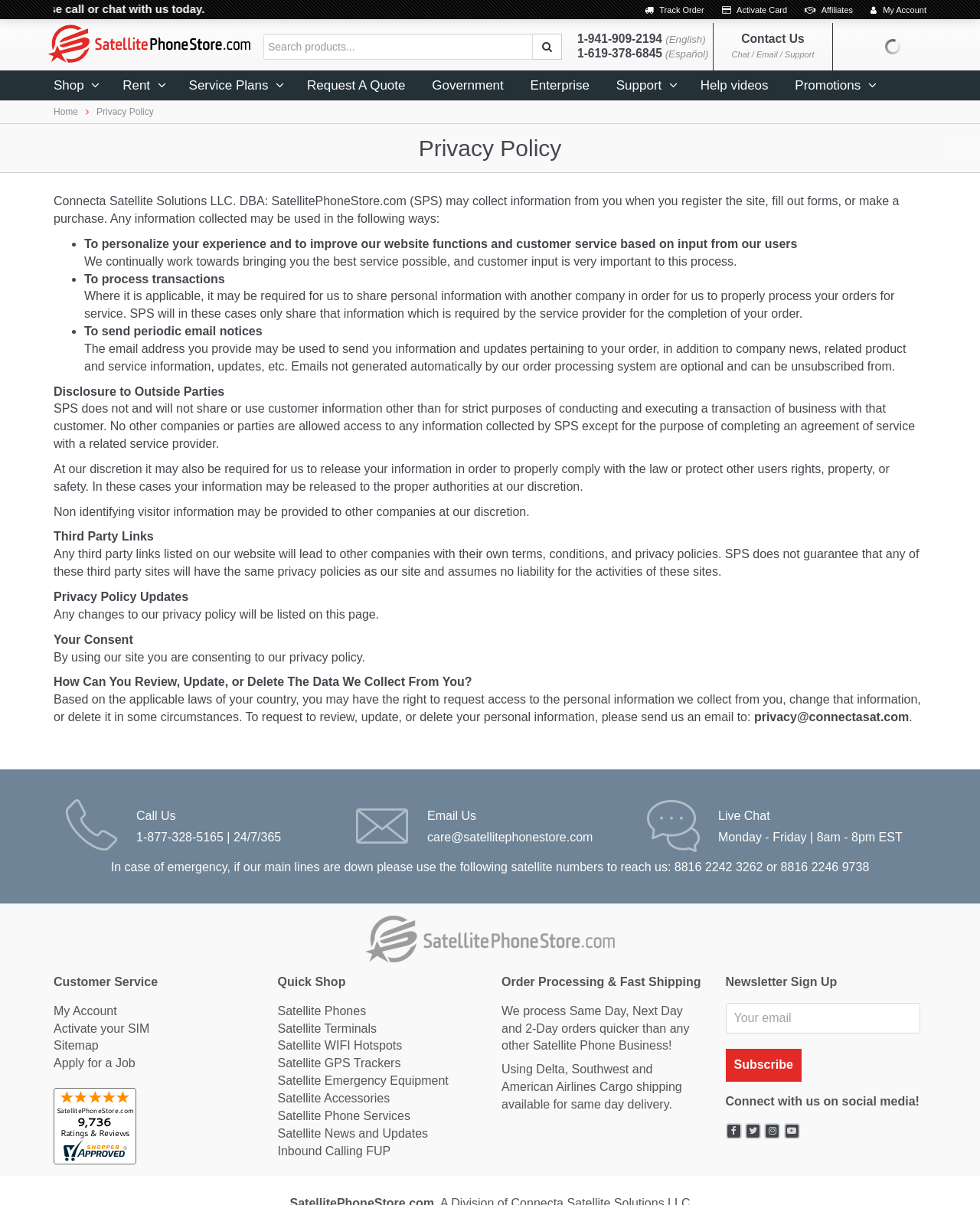Please give a one-word or short phrase response to the following question: 
What is the company's policy on sharing customer information with outside parties?

Does not share with outside parties